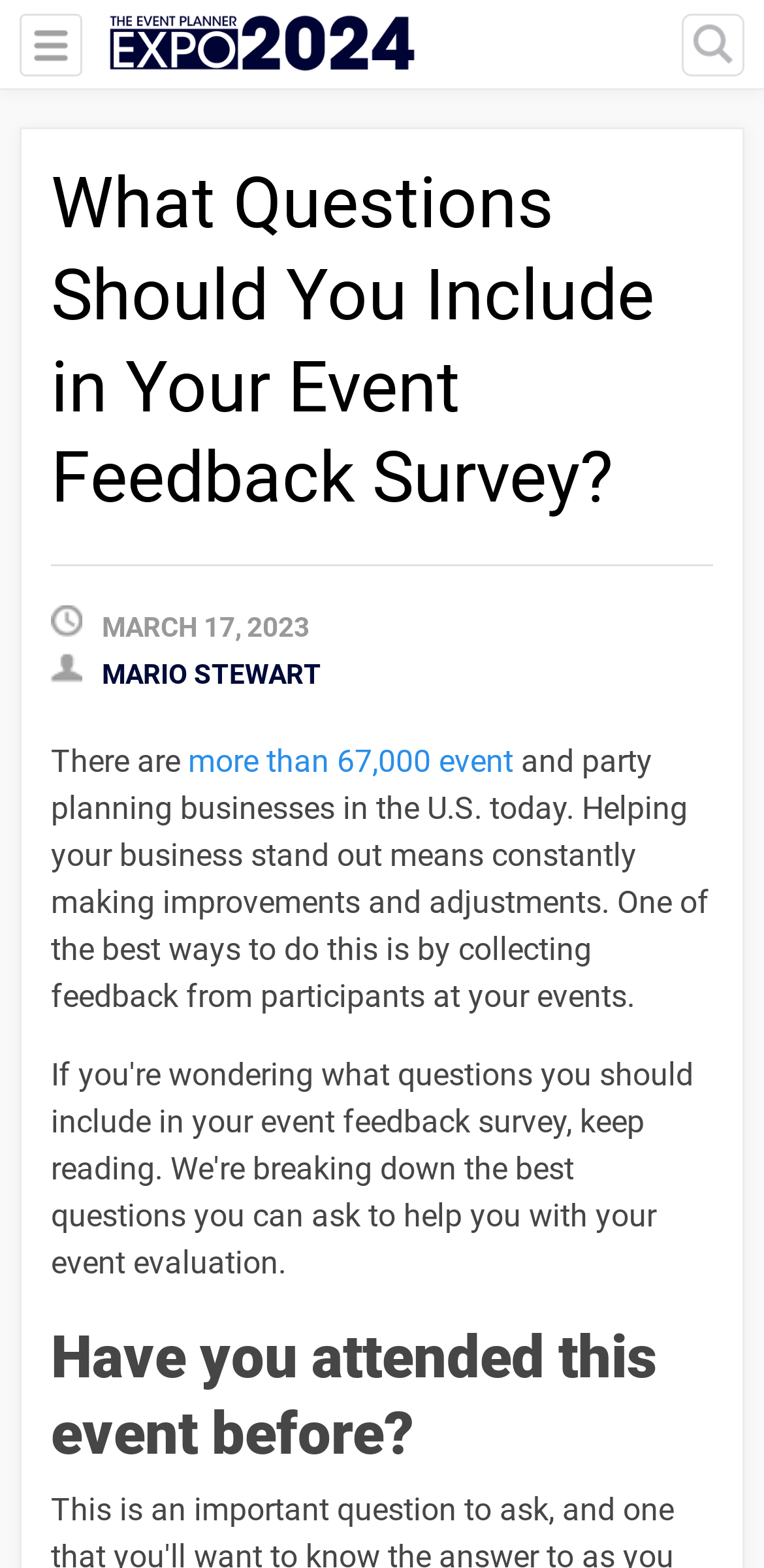Explain the webpage's layout and main content in detail.

The webpage appears to be an article or blog post about creating an event feedback survey. At the top left of the page, there is a logo of "The Event Planner Expo" which is an image with a link. Below the logo, there is a heading that reads "What Questions Should You Include in Your Event Feedback Survey?" which is also a link. 

To the right of the heading, there is a date "MARCH 17, 2023" and an author's name "MARIO STEWART" which is a link. The main content of the page starts with a paragraph of text that reads "There are more than 67,000 event and party planning businesses in the U.S. today. Helping your business stand out means constantly making improvements and adjustments. One of the best ways to do this is by collecting feedback from participants at your events." 

Below the paragraph, there is a subheading that reads "Have you attended this event before?" which is a heading. There are no images other than the logo at the top left of the page. The overall structure of the page is simple, with a clear hierarchy of headings and paragraphs.